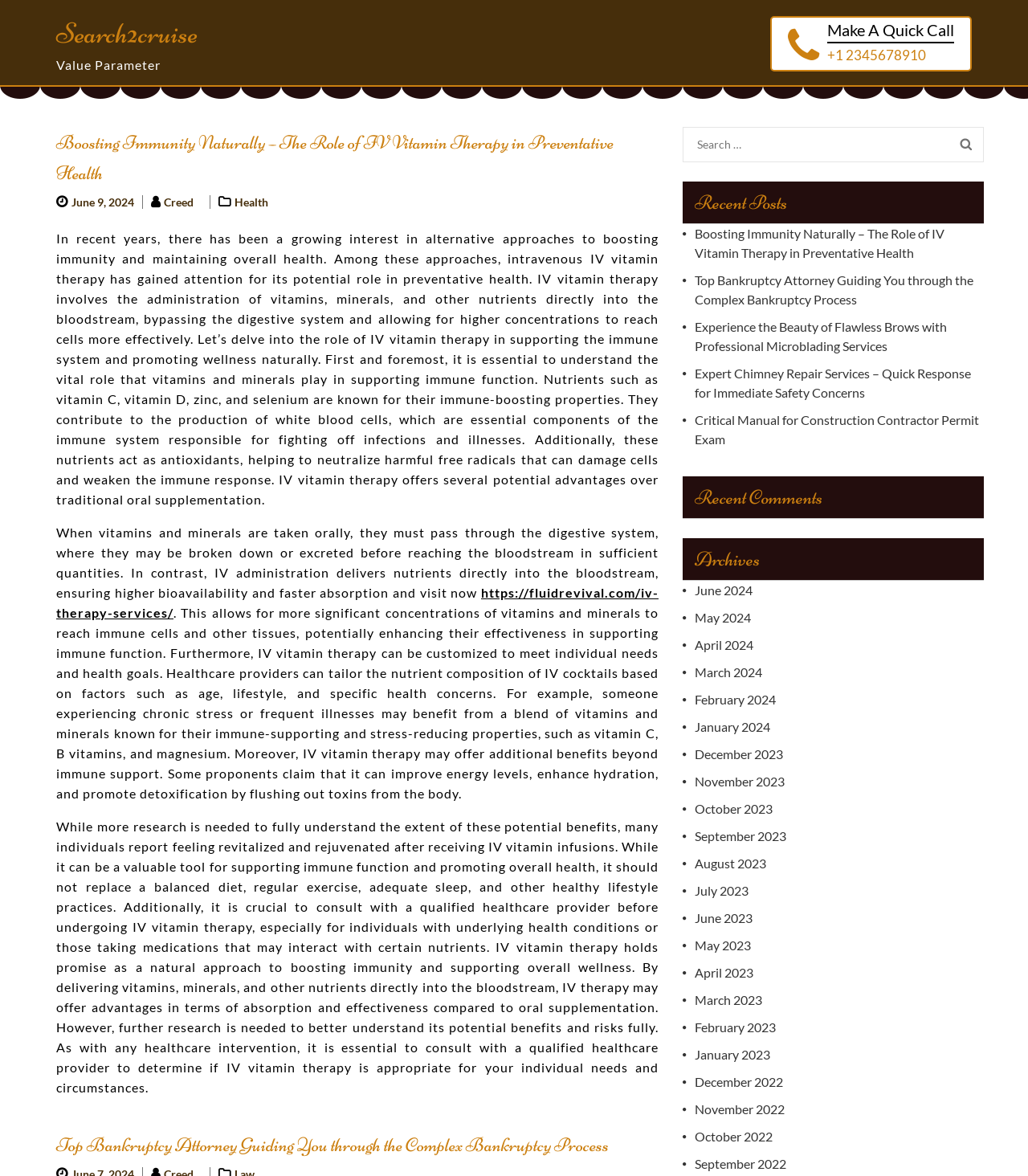Explain the features and main sections of the webpage comprehensively.

The webpage is titled "Search2cruise – Value Parameter" and has a prominent heading "Search2cruise" at the top left corner. Below this heading, there is a link with the same text and a static text "Value Parameter" adjacent to it. On the top right corner, there is a phone icon and a link "+1 2345678910" with the text "Make A Quick Call".

The main content of the webpage is divided into two sections. The left section contains an article with a heading "Boosting Immunity Naturally – The Role of IV Vitamin Therapy in Preventative Health". This article discusses the benefits of IV vitamin therapy in supporting immune function and promoting overall wellness. The text is divided into several paragraphs, with links to external sources and a call-to-action button "visit now".

Below the article, there are several links to recent posts, including "Top Bankruptcy Attorney Guiding You through the Complex Bankruptcy Process", "Experience the Beauty of Flawless Brows with Professional Microblading Services", and others.

On the right side of the webpage, there is a search bar with a label "Search for:" and a button "Search". Below the search bar, there are headings "Recent Posts", "Recent Comments", and "Archives". The "Archives" section contains links to monthly archives from June 2024 to December 2022.

Overall, the webpage appears to be a blog or news website with a focus on health and wellness, as well as other topics such as bankruptcy law and beauty services.